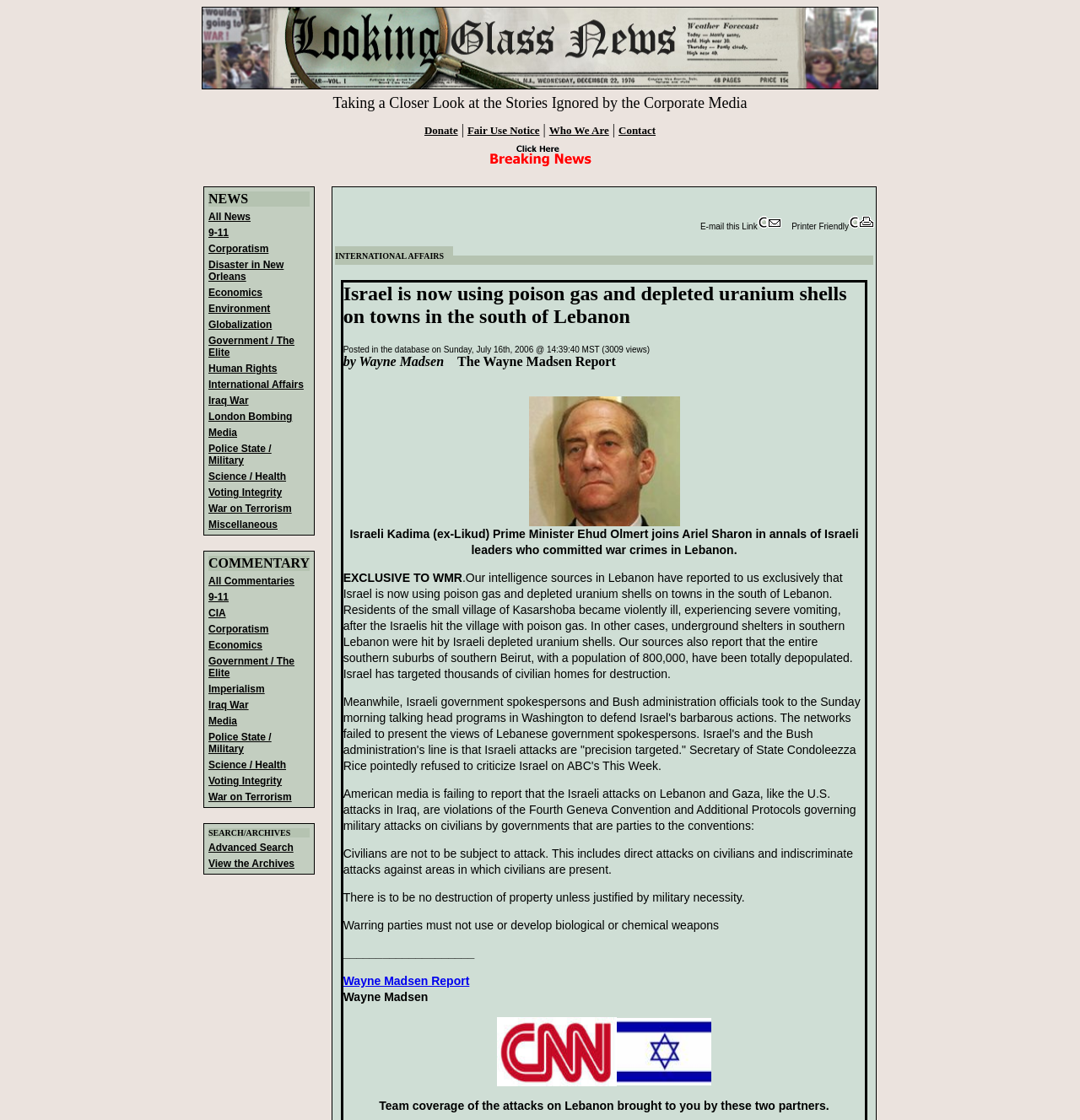Please answer the following question using a single word or phrase: 
How many links are listed under the 'NEWS' category?

1